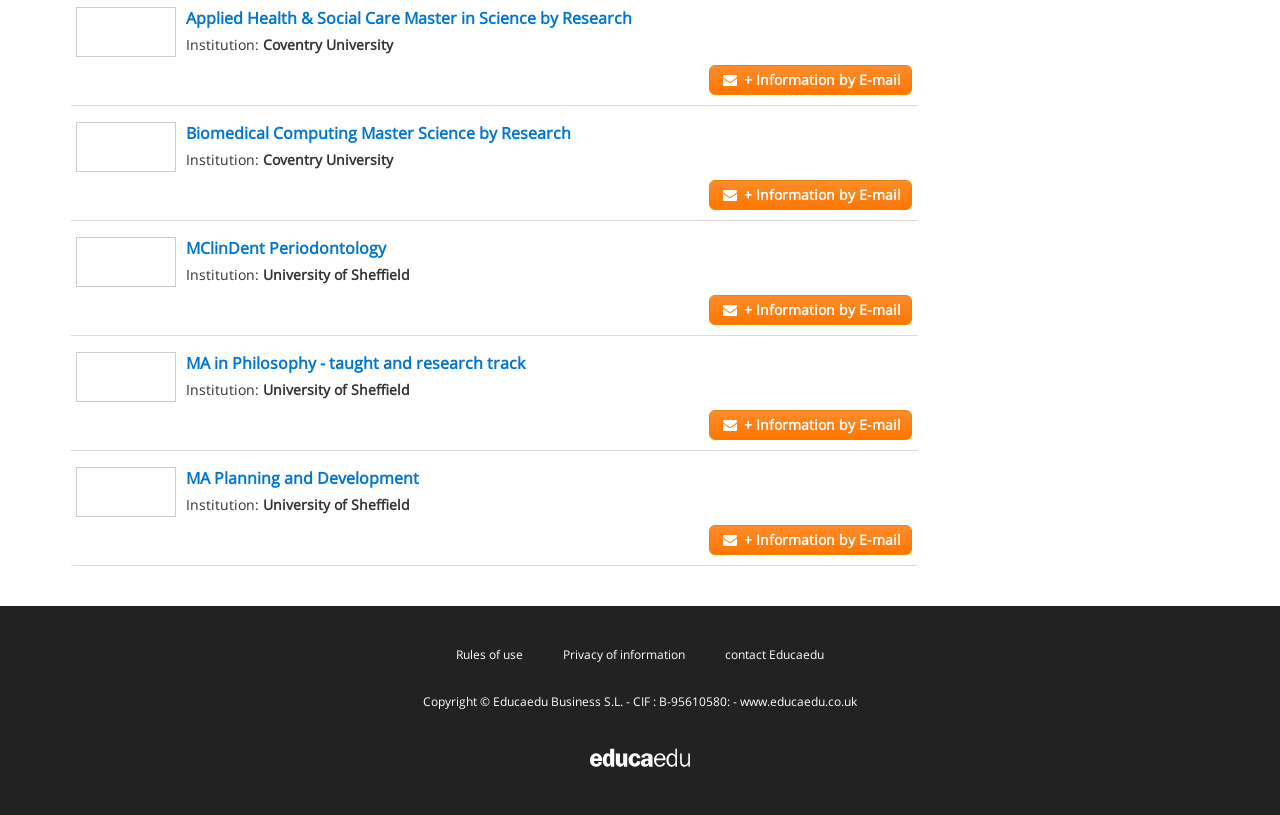Find the bounding box of the web element that fits this description: "+ Information by E-mail".

[0.554, 0.221, 0.712, 0.258]